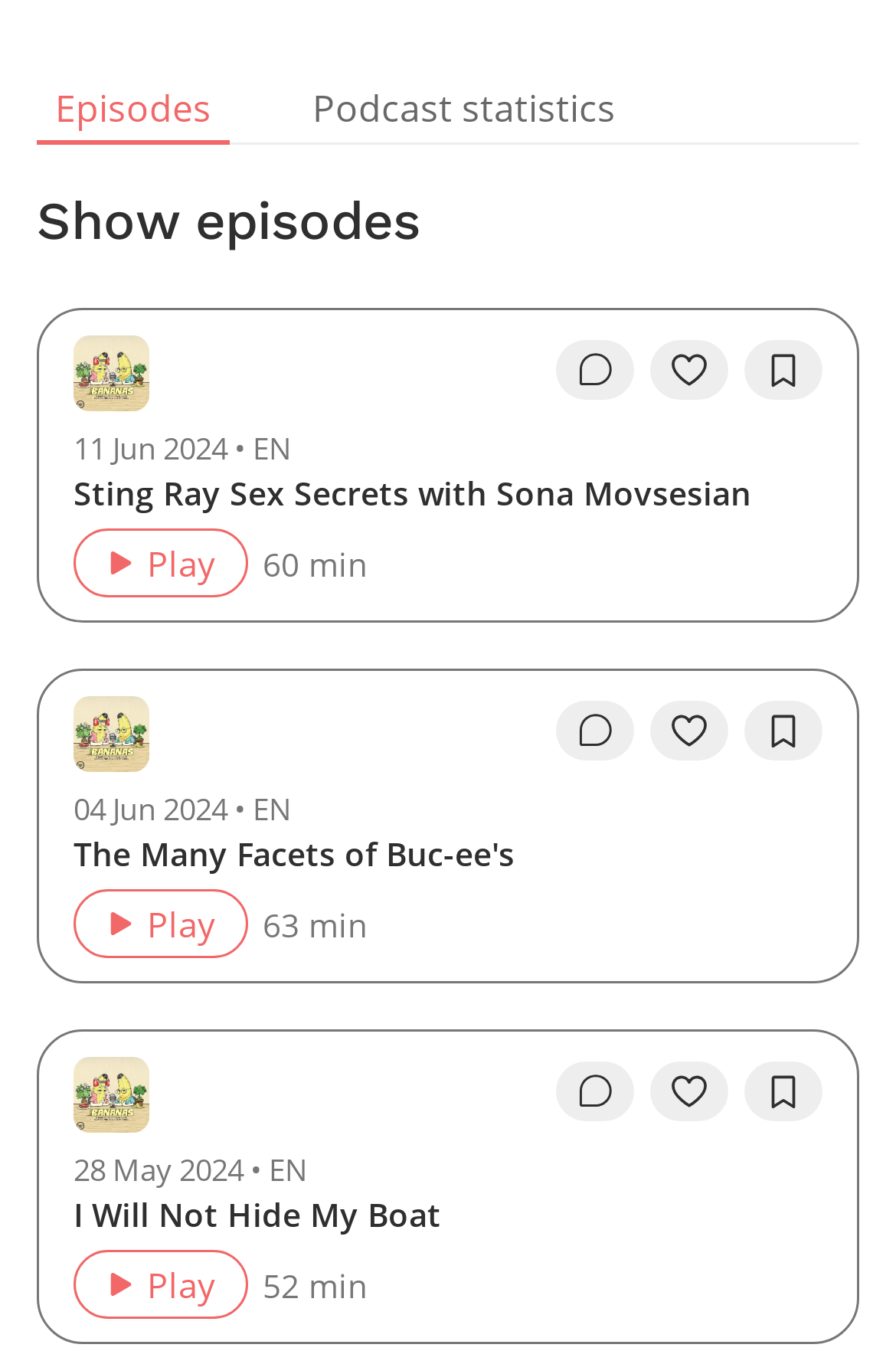Identify and provide the bounding box coordinates of the UI element described: "The Many Facets of Buc-ee's". The coordinates should be formatted as [left, top, right, bottom], with each number being a float between 0 and 1.

[0.082, 0.616, 0.918, 0.648]